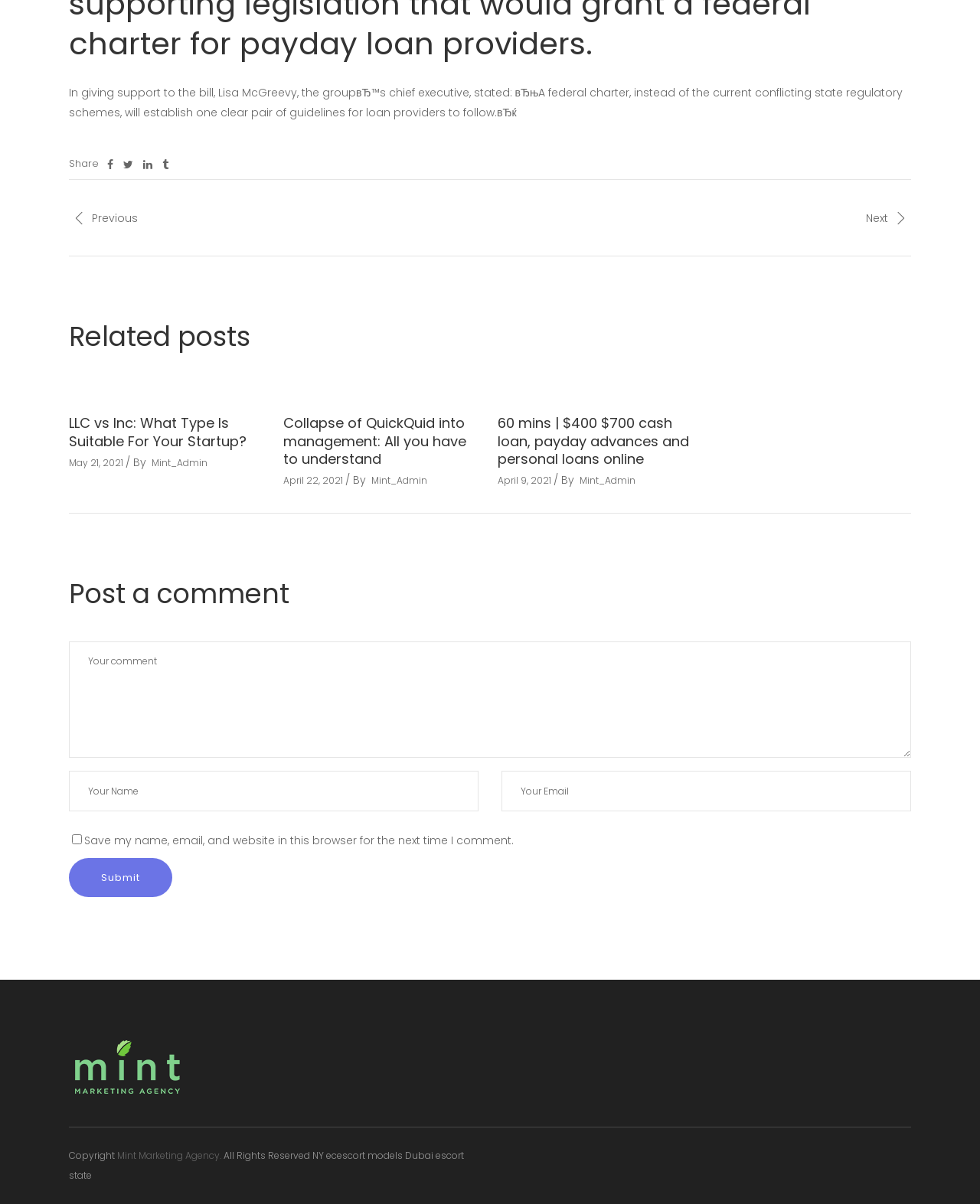Please provide the bounding box coordinates for the element that needs to be clicked to perform the following instruction: "Click the 'Submit' button". The coordinates should be given as four float numbers between 0 and 1, i.e., [left, top, right, bottom].

[0.07, 0.713, 0.176, 0.745]